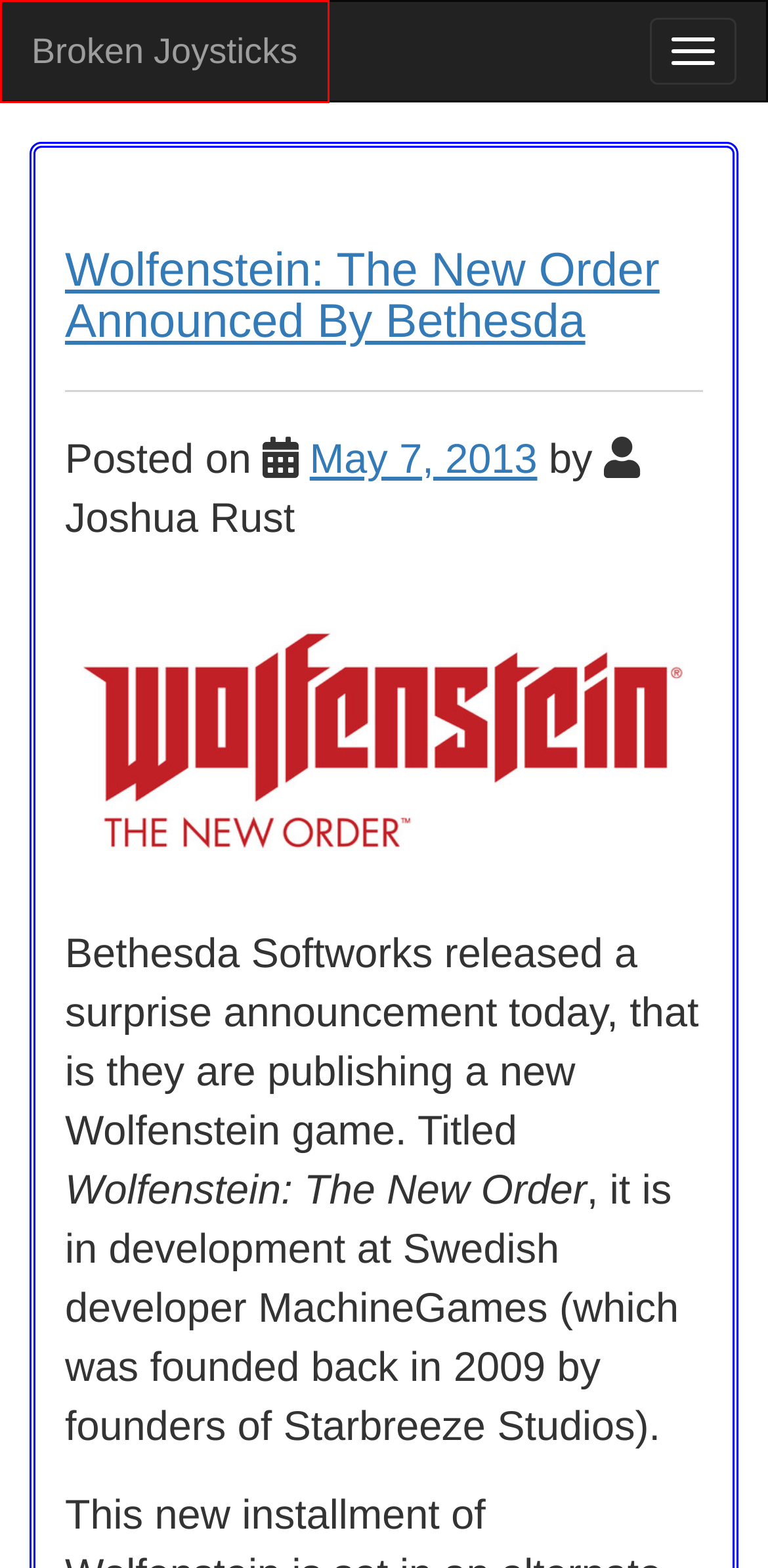Please examine the screenshot provided, which contains a red bounding box around a UI element. Select the webpage description that most accurately describes the new page displayed after clicking the highlighted element. Here are the candidates:
A. MachineGames Archives | Broken Joysticks
B. May 7, 2013 | Broken Joysticks
C. Broken Joysticks | Our Passion Is Interactive Entertainment
D. Microsoft Archives | Broken Joysticks
E. bethesda softworks Archives | Broken Joysticks
F. Log In ‹ Broken Joysticks — WordPress
G. Wolfenstein: The New Order Archives | Broken Joysticks
H. PC Archives | Broken Joysticks

C